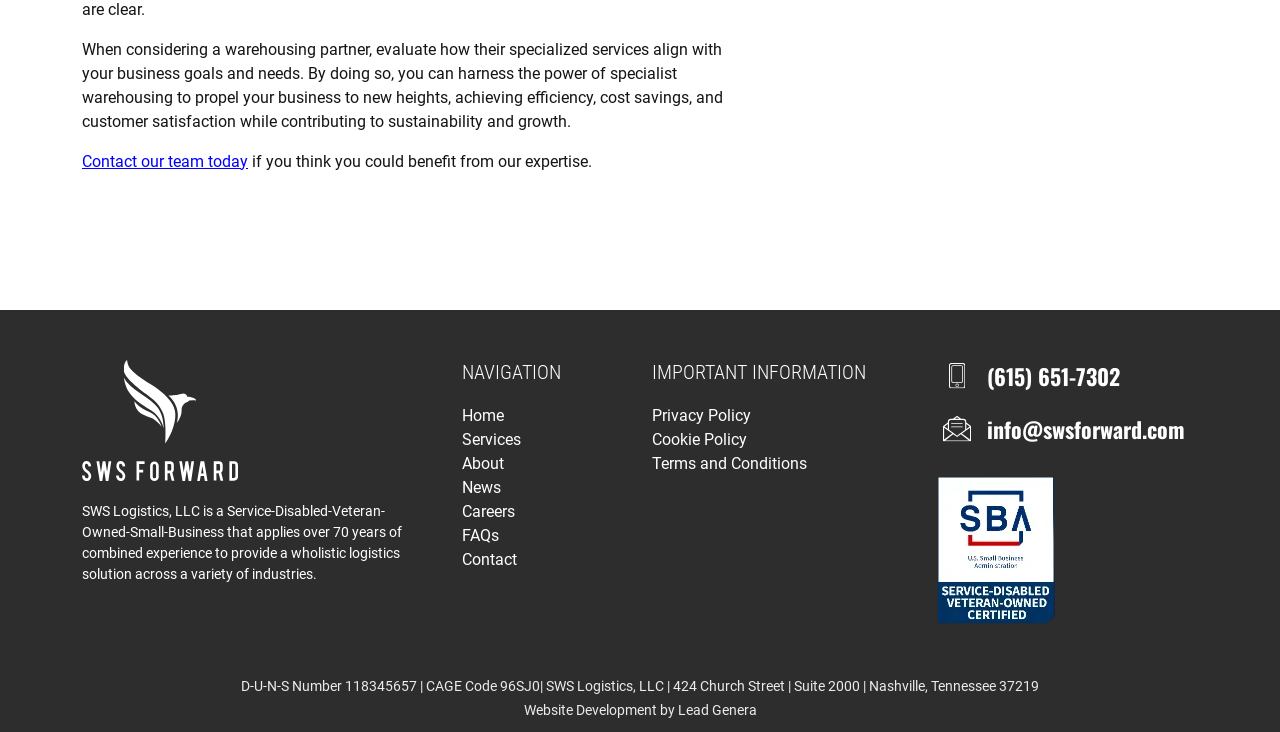Please specify the bounding box coordinates of the area that should be clicked to accomplish the following instruction: "Contact our team today". The coordinates should consist of four float numbers between 0 and 1, i.e., [left, top, right, bottom].

[0.064, 0.207, 0.194, 0.233]